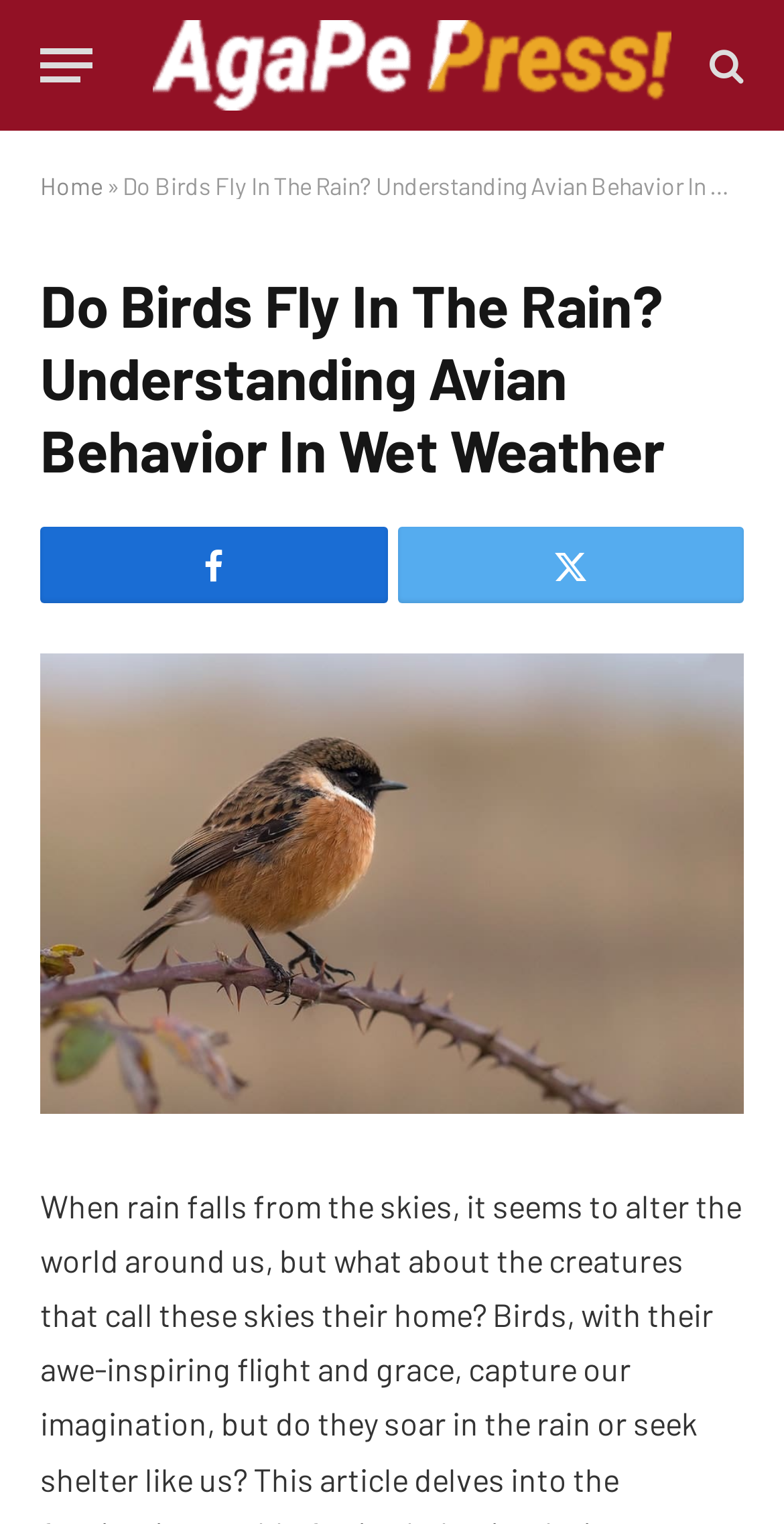Create a detailed narrative describing the layout and content of the webpage.

The webpage is about understanding avian behavior in wet weather, specifically whether birds fly in the rain. At the top left corner, there is a button labeled "Menu". Next to it, on the top left, is a link to "AgaPe Press" accompanied by an image of the same name. On the top right corner, there is a link with an icon represented by "\uf002". 

Below the top section, there is a link to "Home" on the left, followed by a static text "»". The main heading "Do Birds Fly In The Rain? Understanding Avian Behavior In Wet Weather" is centered at the top of the page. 

Under the main heading, there are three links aligned horizontally. The first link has an icon represented by "\uf09a", the second link has an icon represented by "\ue90a", and the third link is labeled "Do Birds Fly In The Rain" accompanied by an image of the same name. The image takes up a significant portion of the page, spanning from the left to the right edge.